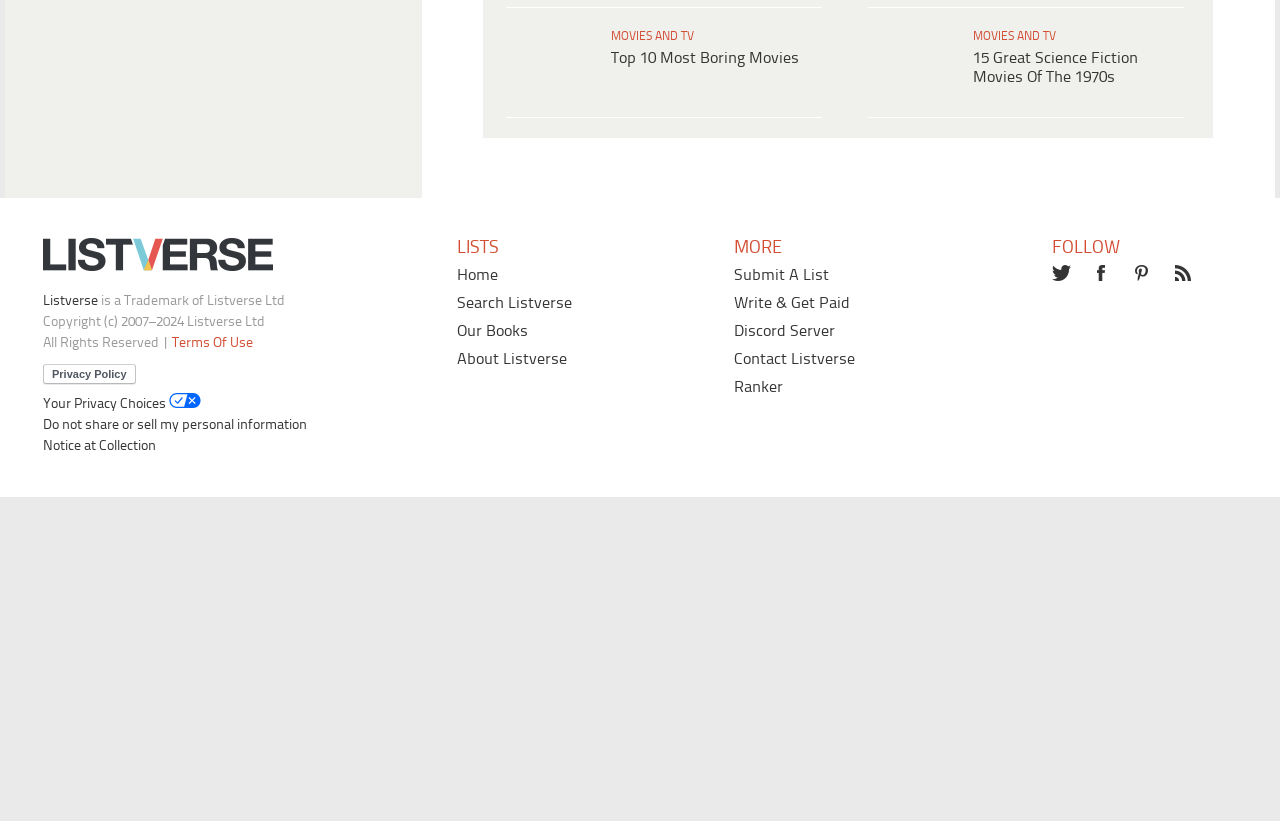For the given element description Listverse, determine the bounding box coordinates of the UI element. The coordinates should follow the format (top-left x, top-left y, bottom-right x, bottom-right y) and be within the range of 0 to 1.

[0.133, 0.666, 0.176, 0.685]